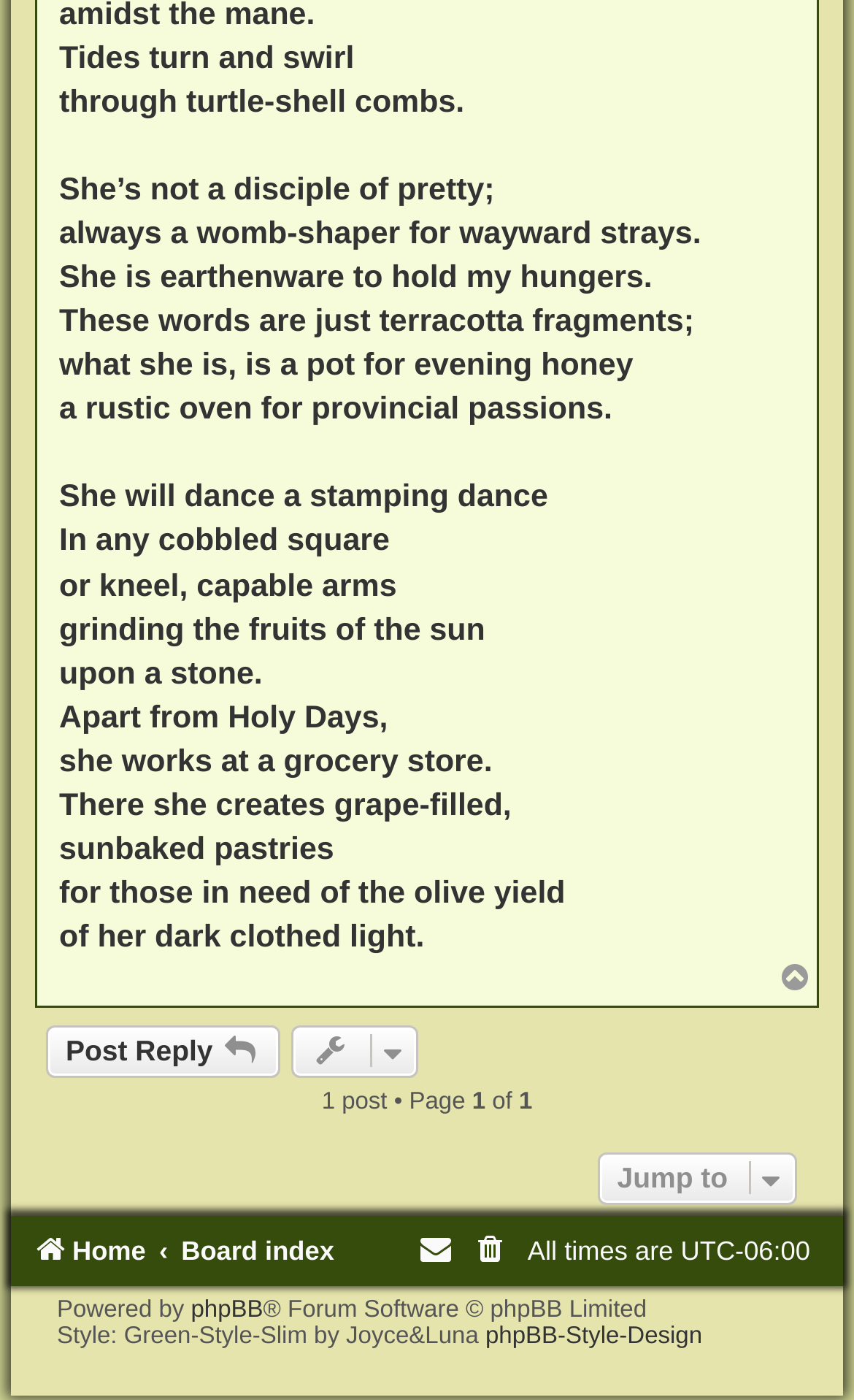Where does the woman work?
Using the visual information, reply with a single word or short phrase.

A grocery store